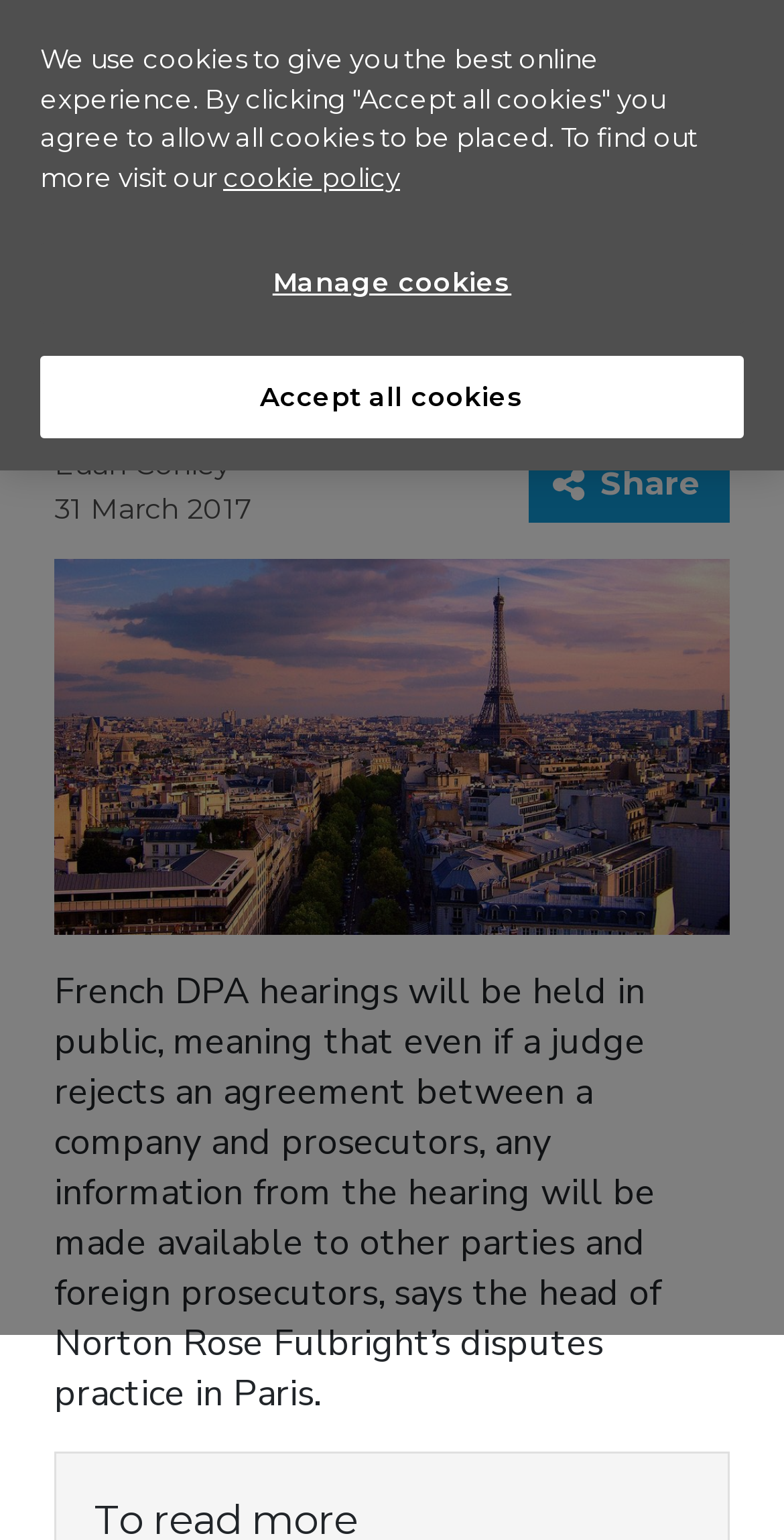Determine the bounding box coordinates of the area to click in order to meet this instruction: "Share the article".

[0.674, 0.29, 0.931, 0.34]